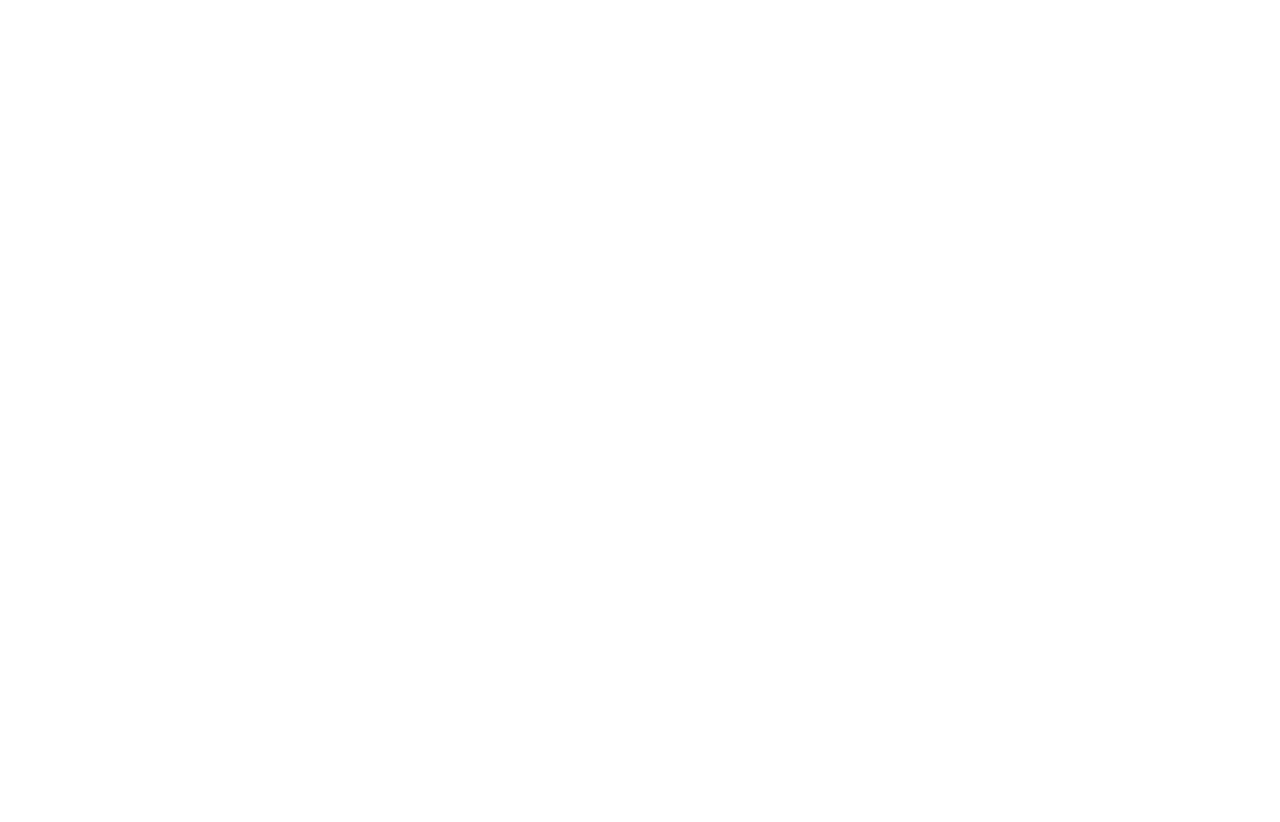For the given element description title="The Business Times", determine the bounding box coordinates of the UI element. The coordinates should follow the format (top-left x, top-left y, bottom-right x, bottom-right y) and be within the range of 0 to 1.

[0.041, 0.049, 0.189, 0.072]